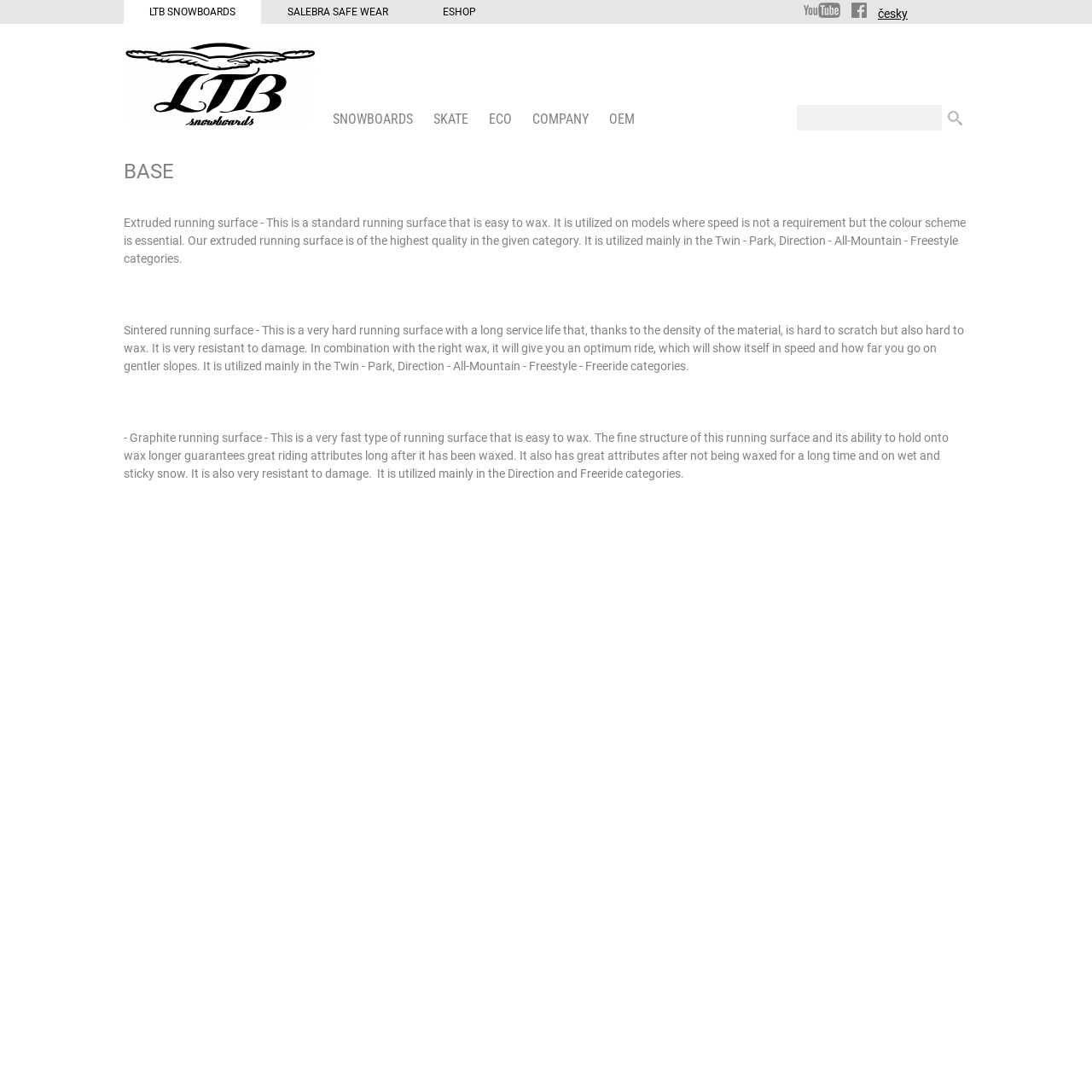Using the image as a reference, answer the following question in as much detail as possible:
What is the benefit of the graphite running surface?

The webpage states that the graphite running surface is a very fast type of running surface that is easy to wax. It also has great attributes after not being waxed for a long time and on wet and sticky snow, making it suitable for certain types of snowboards.